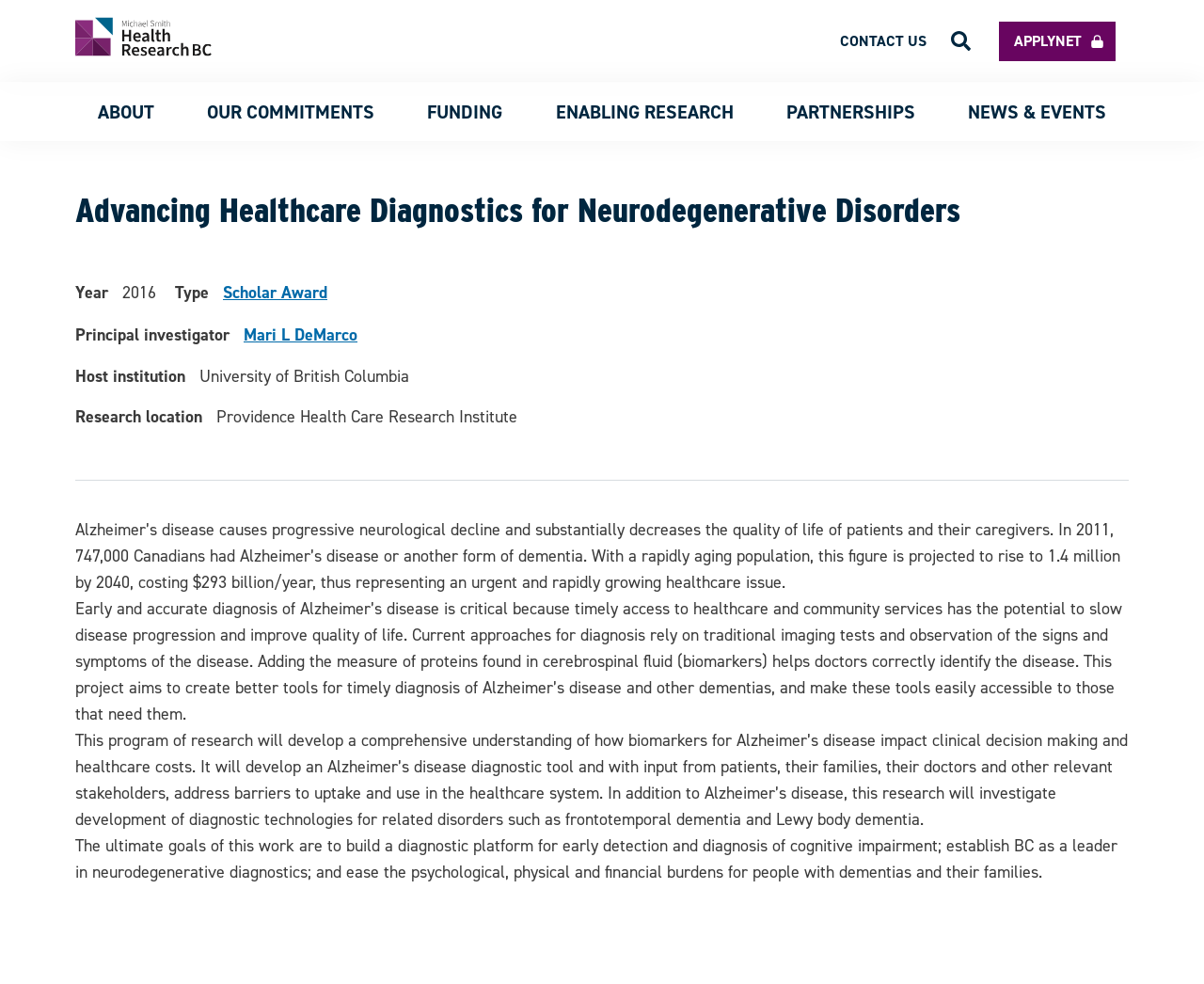Specify the bounding box coordinates (top-left x, top-left y, bottom-right x, bottom-right y) of the UI element in the screenshot that matches this description: parent_node: APPLYNET aria-role="button"

[0.788, 0.032, 0.808, 0.052]